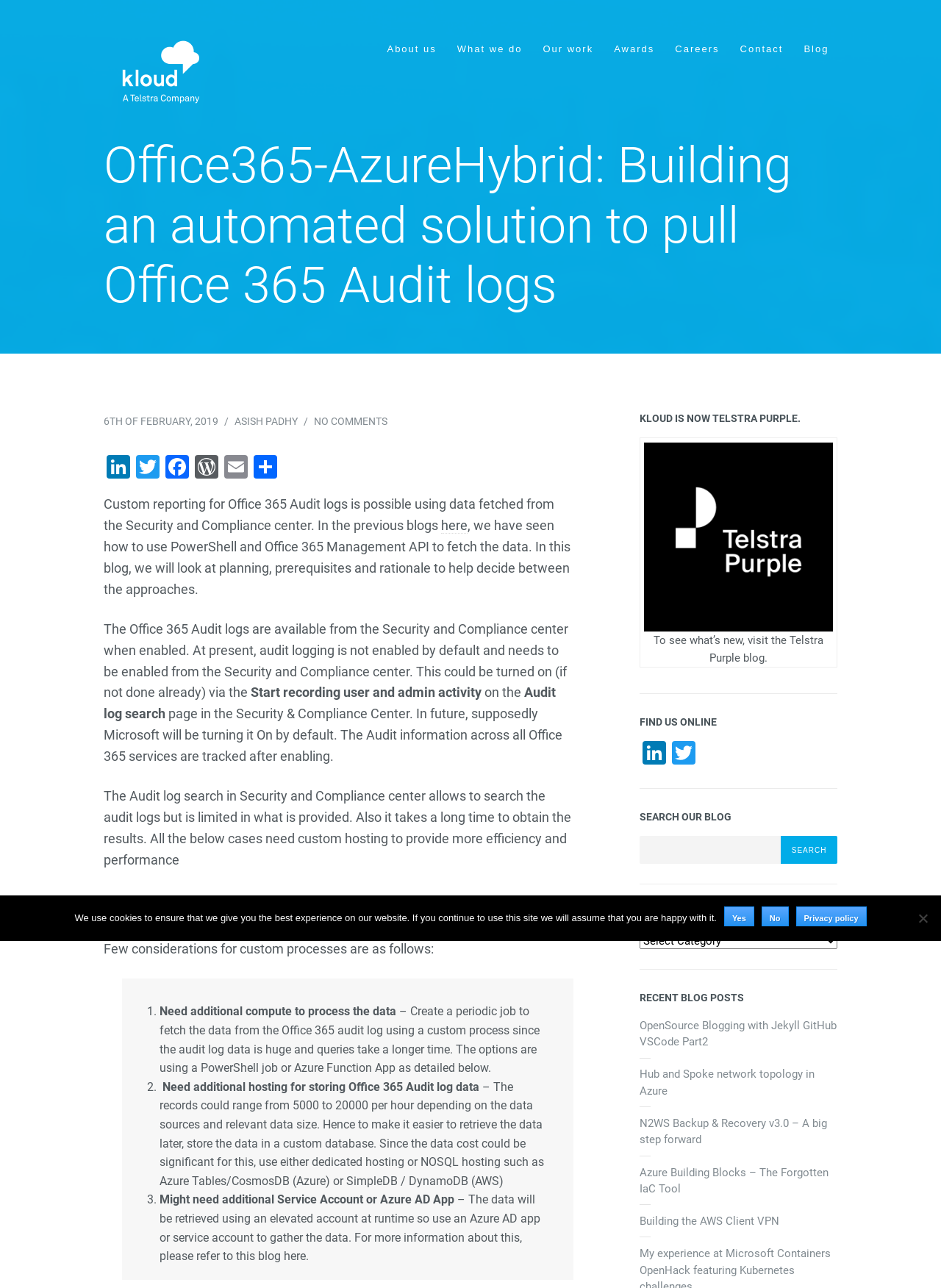Identify the bounding box coordinates for the UI element described as: "parent_node: Search name="submit" value="Search"". The coordinates should be provided as four floats between 0 and 1: [left, top, right, bottom].

[0.829, 0.649, 0.89, 0.671]